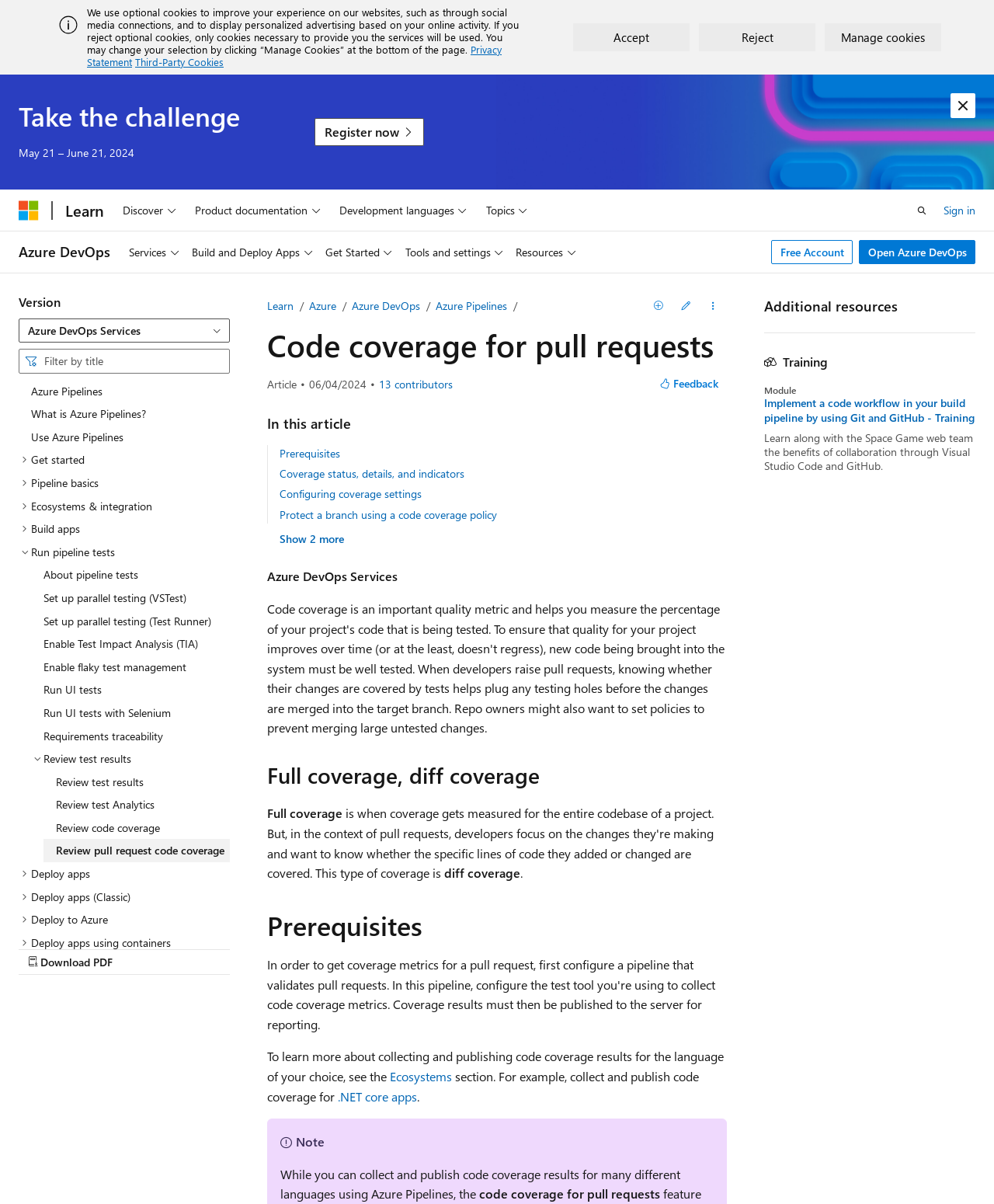Locate the bounding box coordinates of the element that needs to be clicked to carry out the instruction: "Click the 'SUBMIT' button". The coordinates should be given as four float numbers ranging from 0 to 1, i.e., [left, top, right, bottom].

None